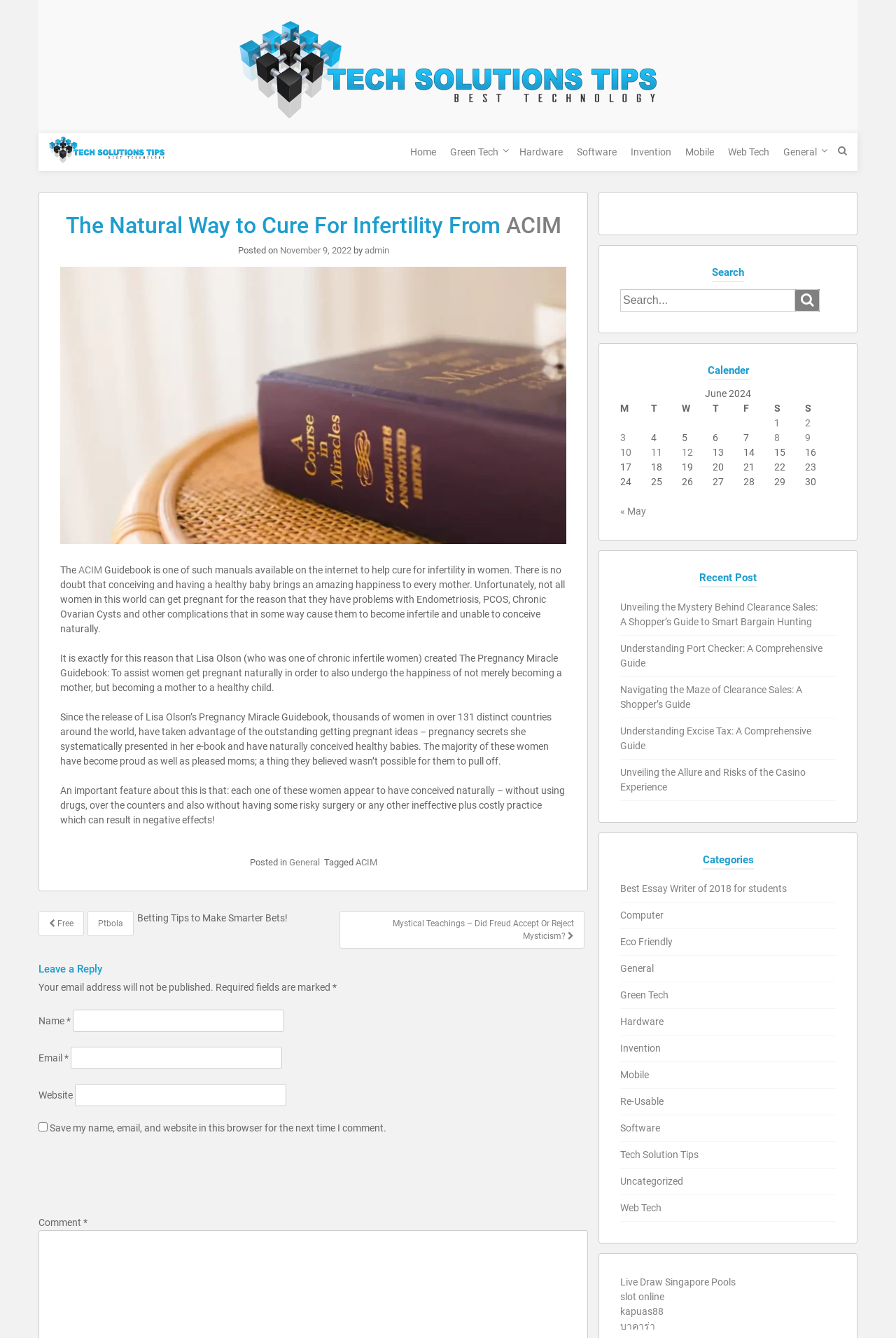Analyze the image and answer the question with as much detail as possible: 
What is the purpose of the reCAPTCHA?

The reCAPTCHA is a security feature used to prevent spam and bots from submitting comments on the website. It requires users to verify that they are human before submitting a comment.